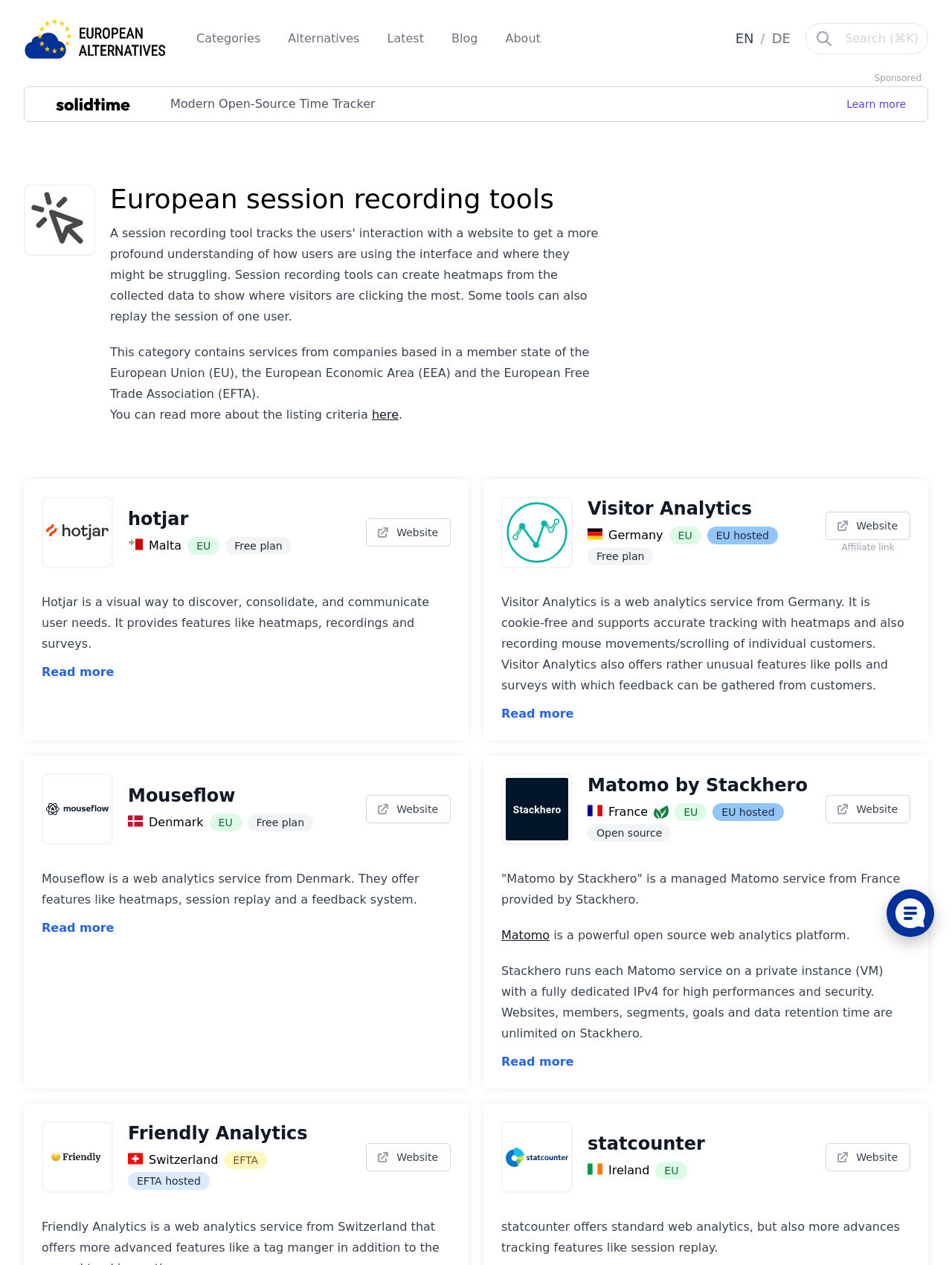Please determine the bounding box coordinates of the element's region to click for the following instruction: "Learn about Scanova's features".

None